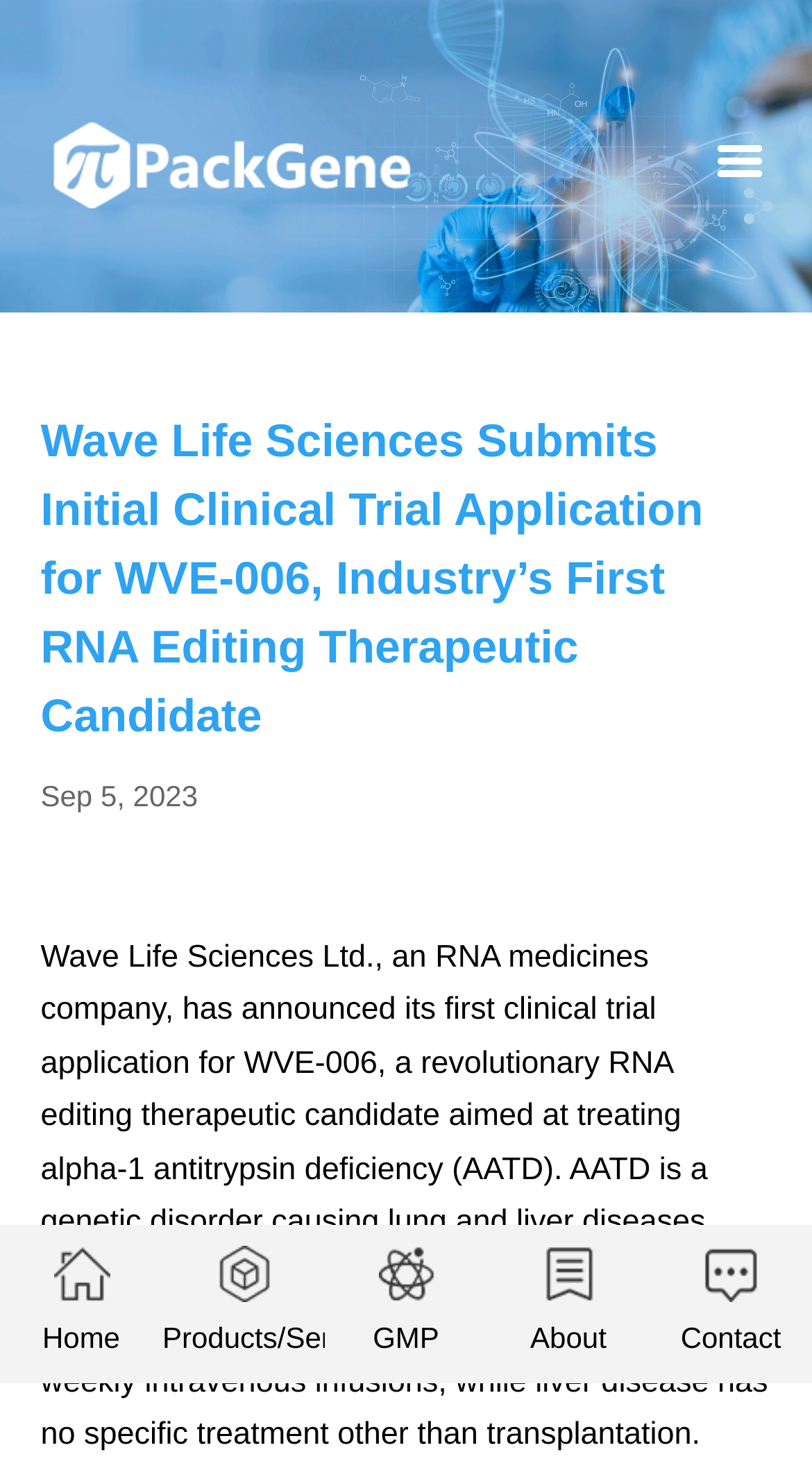Bounding box coordinates are specified in the format (top-left x, top-left y, bottom-right x, bottom-right y). All values are floating point numbers bounded between 0 and 1. Please provide the bounding box coordinate of the region this sentence describes: Home Theater

None